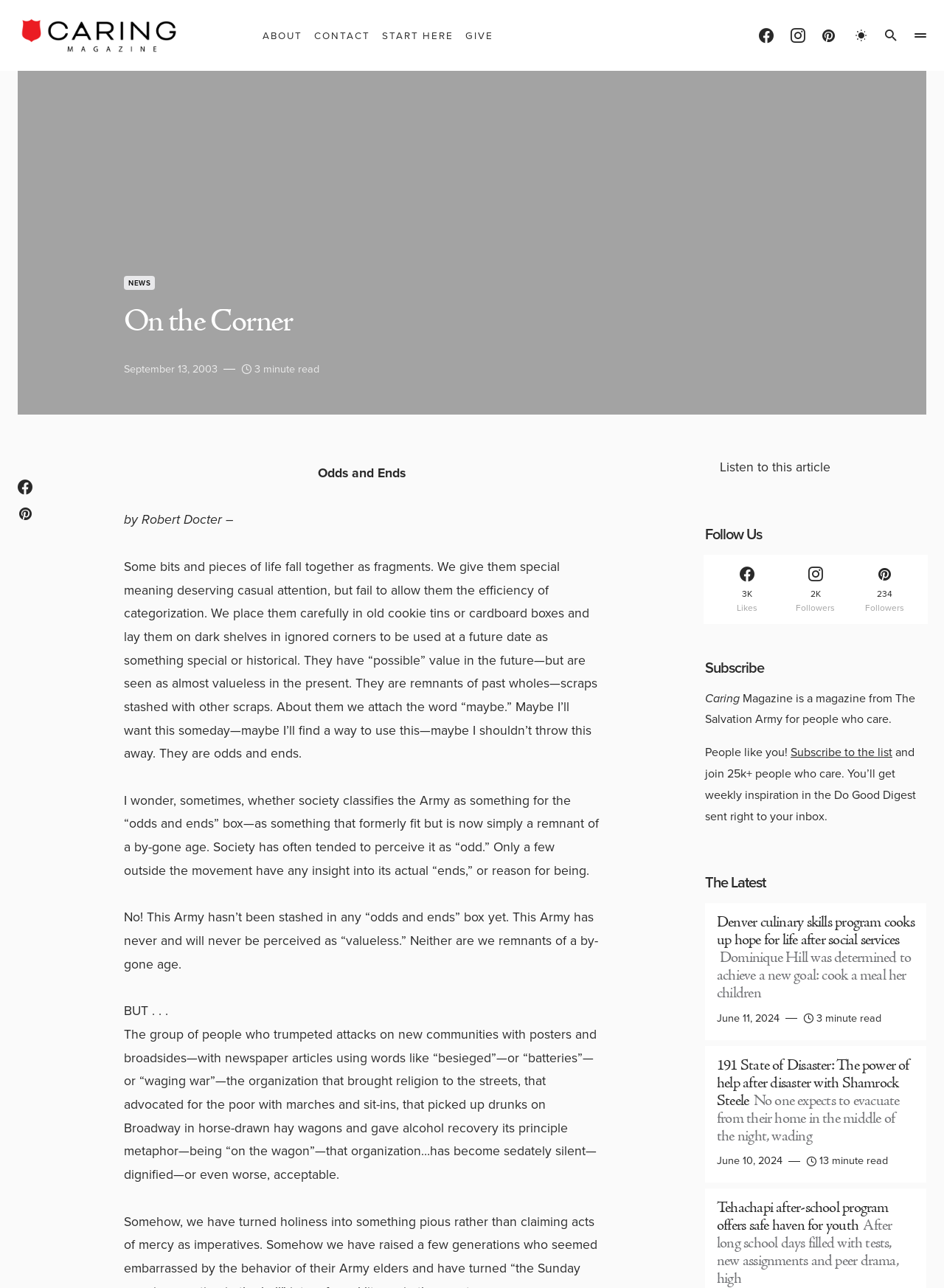Can you pinpoint the bounding box coordinates for the clickable element required for this instruction: "Follow Caring Magazine on Facebook"? The coordinates should be four float numbers between 0 and 1, i.e., [left, top, right, bottom].

[0.755, 0.431, 0.828, 0.484]